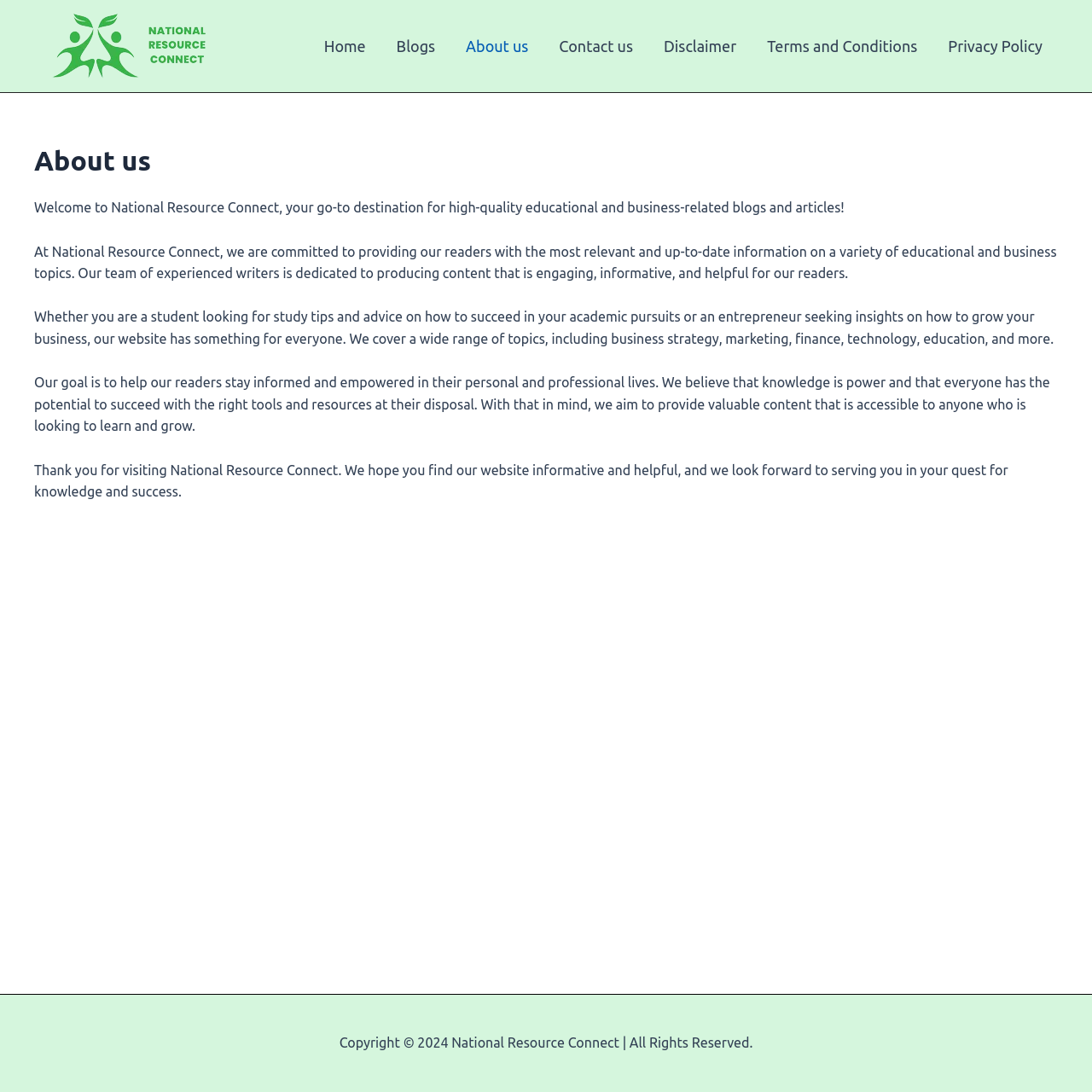Identify and provide the bounding box for the element described by: "Façonner le département du Sud".

None